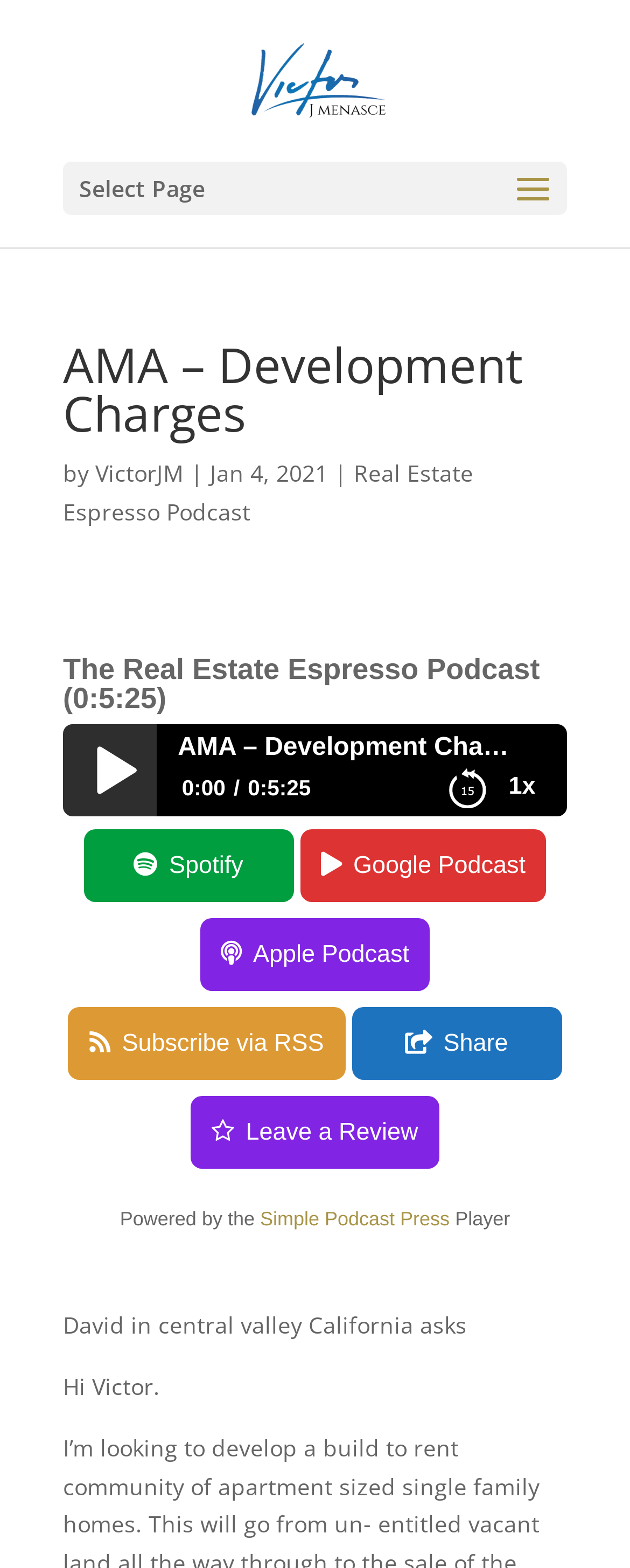Provide the bounding box coordinates of the section that needs to be clicked to accomplish the following instruction: "Select the 1x playback speed."

[0.807, 0.493, 0.85, 0.511]